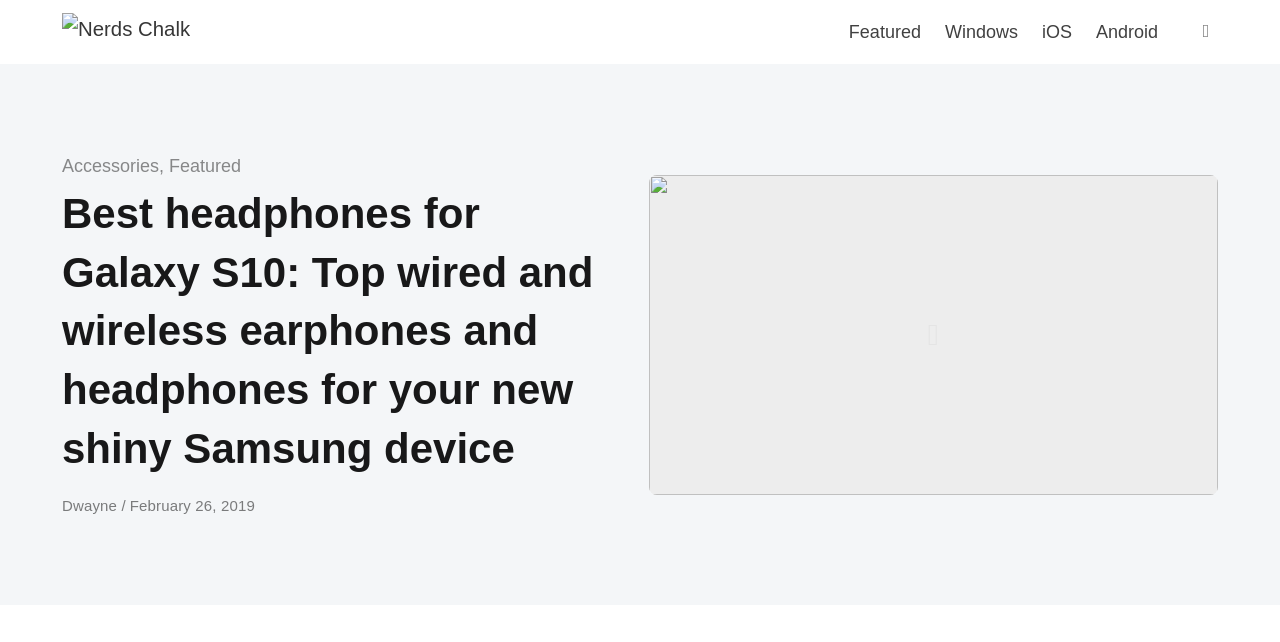Show me the bounding box coordinates of the clickable region to achieve the task as per the instruction: "View 'Accessories' category".

[0.048, 0.243, 0.124, 0.274]